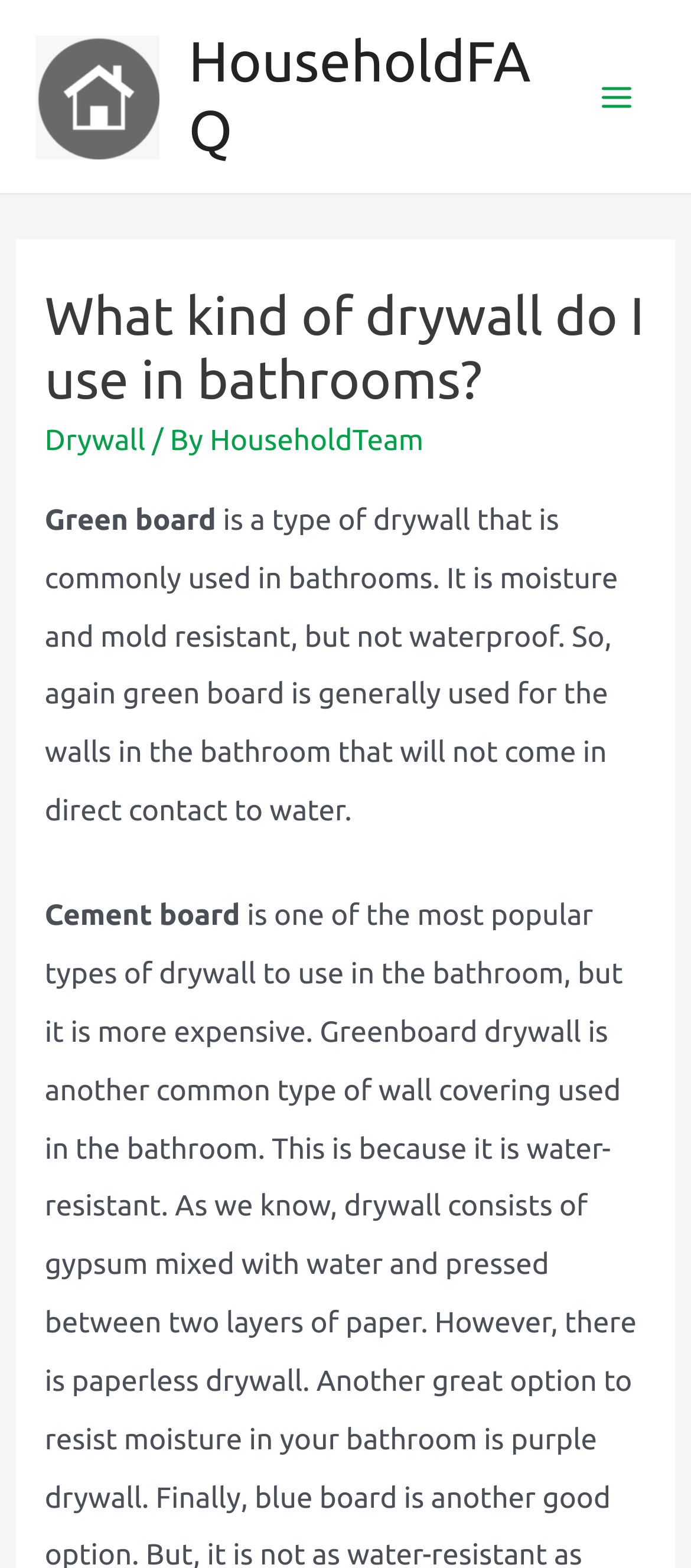What is green board used for in bathrooms?
Using the information from the image, answer the question thoroughly.

According to the webpage, green board is a type of drywall that is commonly used in bathrooms. It is moisture and mold resistant, but not waterproof. Therefore, it is generally used for the walls in the bathroom that will not come in direct contact to water.